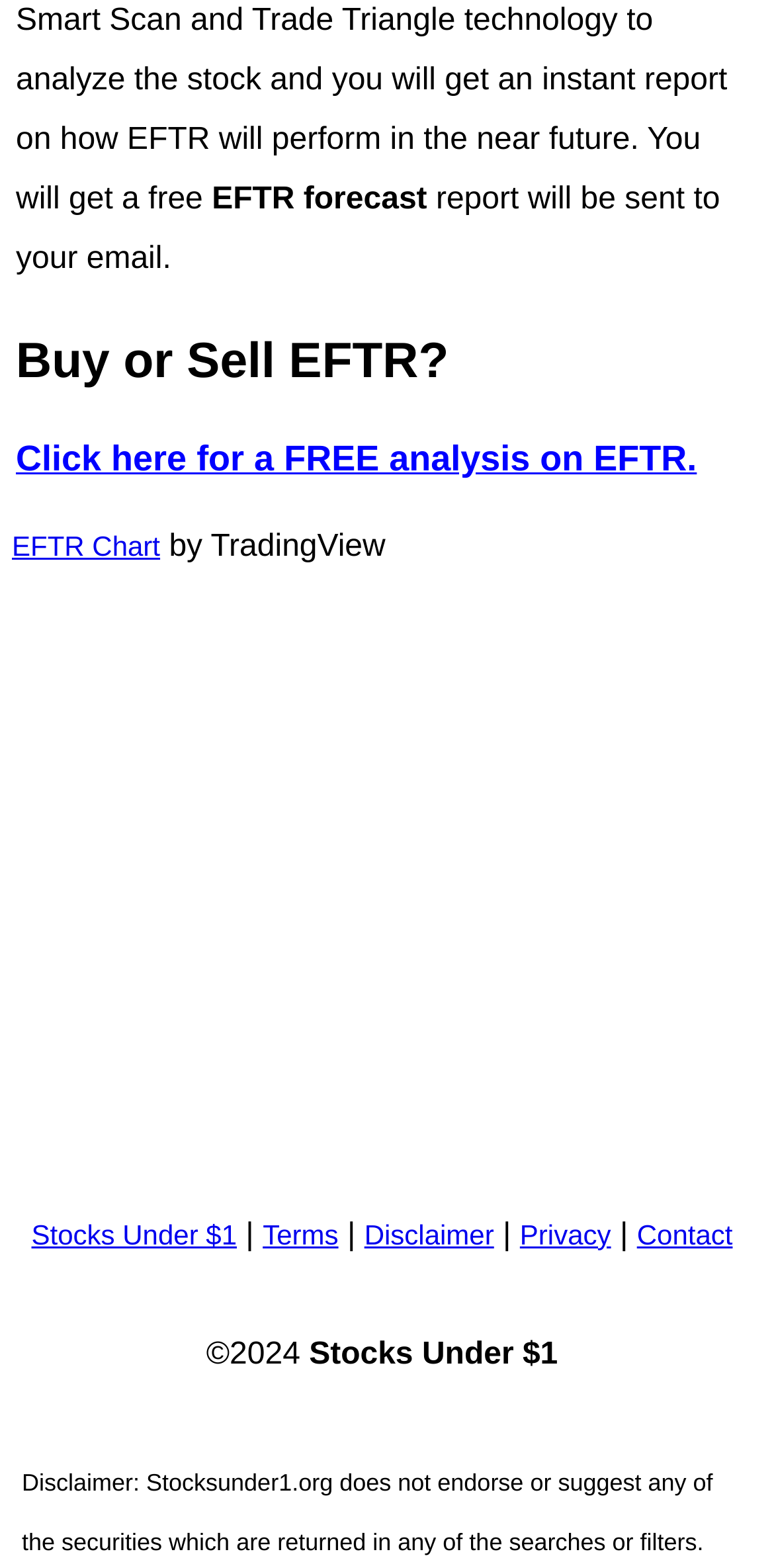Predict the bounding box of the UI element based on the description: "Disclaimer". The coordinates should be four float numbers between 0 and 1, formatted as [left, top, right, bottom].

[0.471, 0.777, 0.638, 0.797]